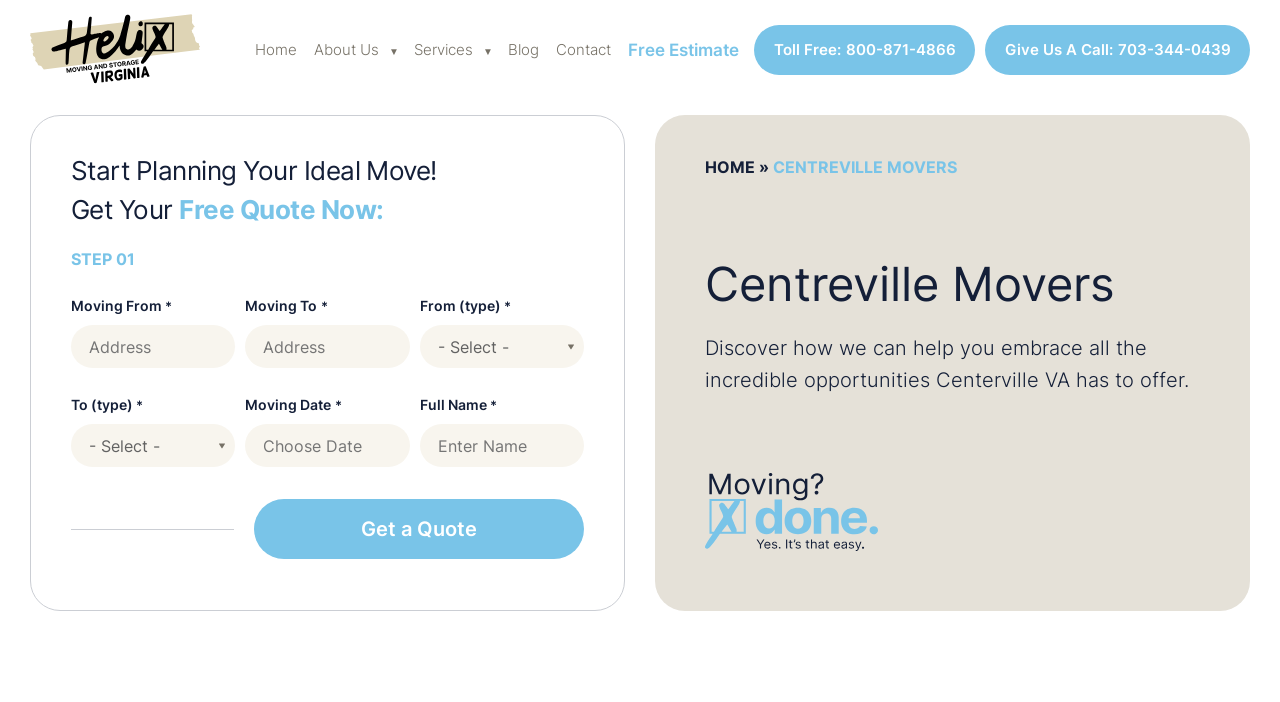Use a single word or phrase to answer this question: 
What is the company name?

Helix Moving and Storage